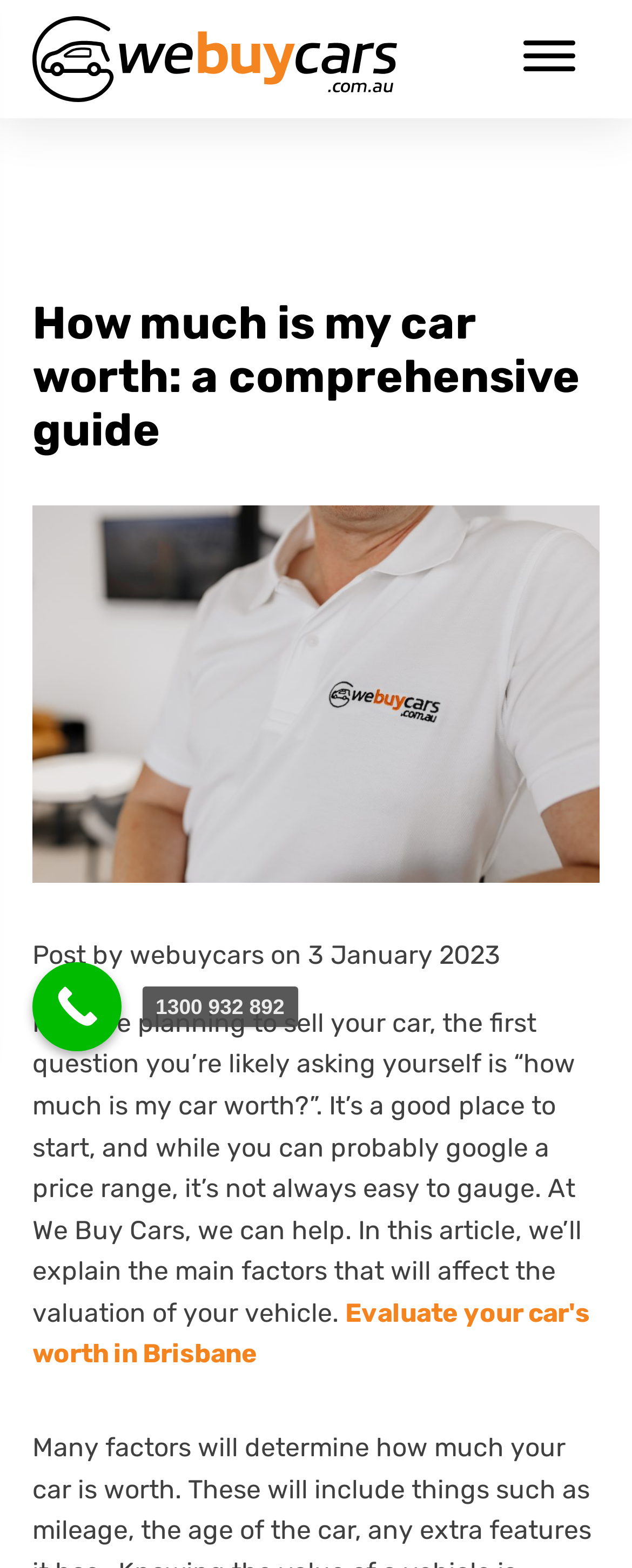Provide a short, one-word or phrase answer to the question below:
Who wrote the blog post?

webuycars